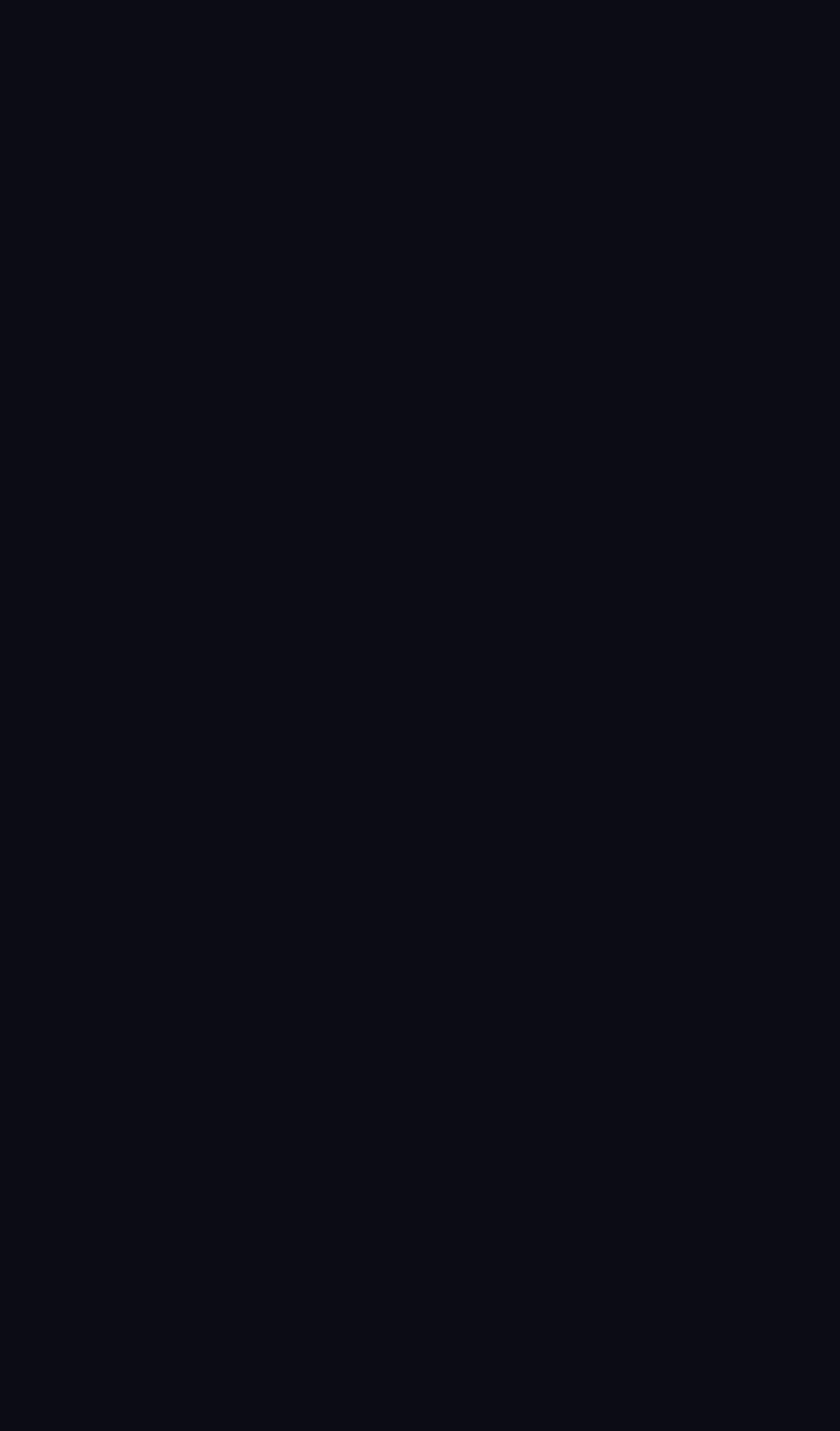Could you indicate the bounding box coordinates of the region to click in order to complete this instruction: "Go to Home page".

[0.033, 0.02, 0.133, 0.078]